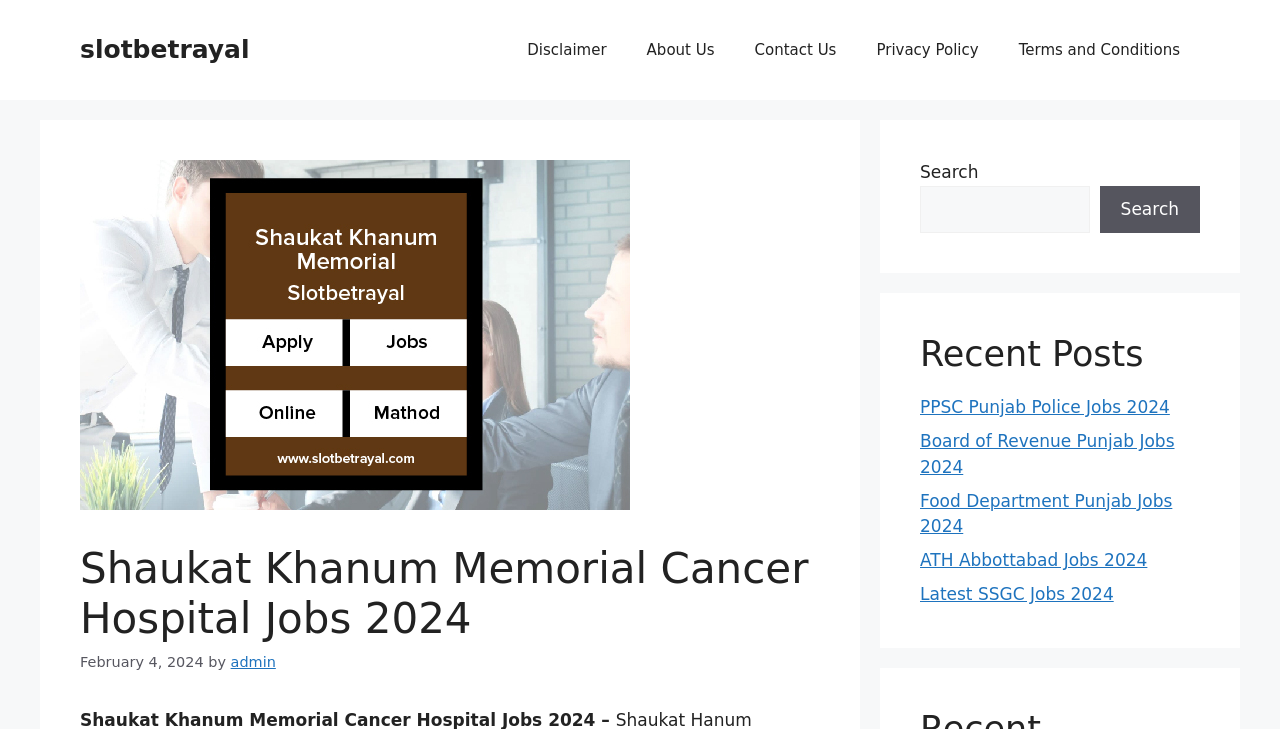Answer this question using a single word or a brief phrase:
How many links are in the navigation menu?

5